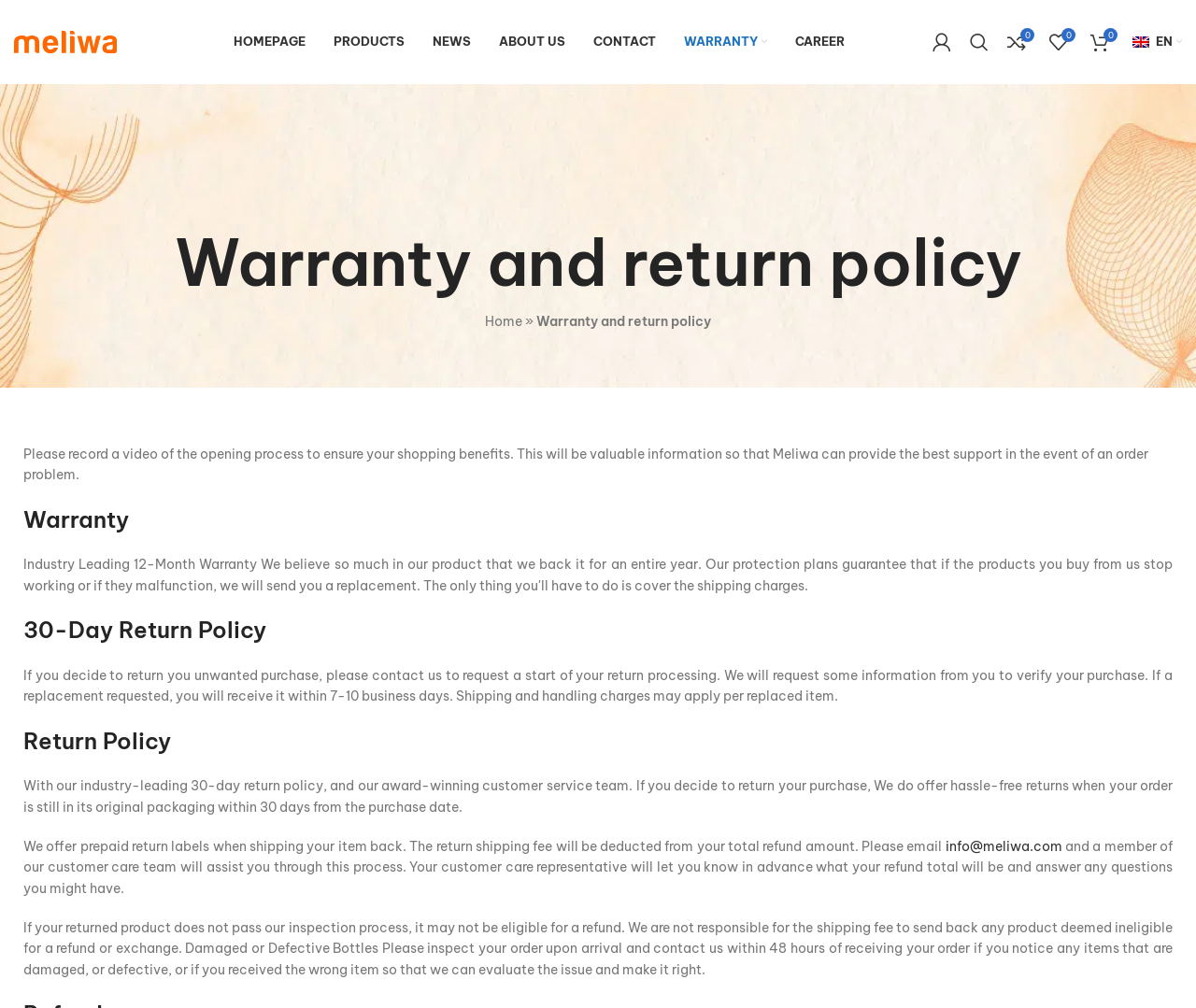Determine the coordinates of the bounding box that should be clicked to complete the instruction: "Go to the homepage". The coordinates should be represented by four float numbers between 0 and 1: [left, top, right, bottom].

[0.195, 0.023, 0.255, 0.06]